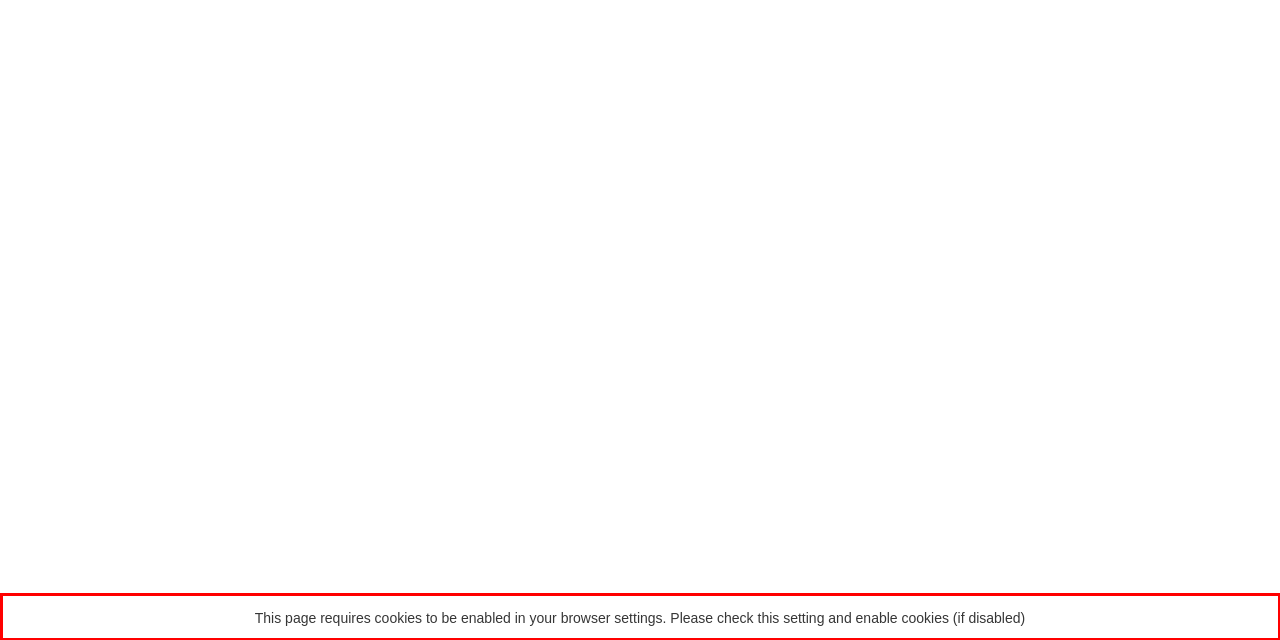You are given a screenshot of a webpage with a UI element highlighted by a red bounding box. Please perform OCR on the text content within this red bounding box.

This page requires cookies to be enabled in your browser settings. Please check this setting and enable cookies (if disabled)